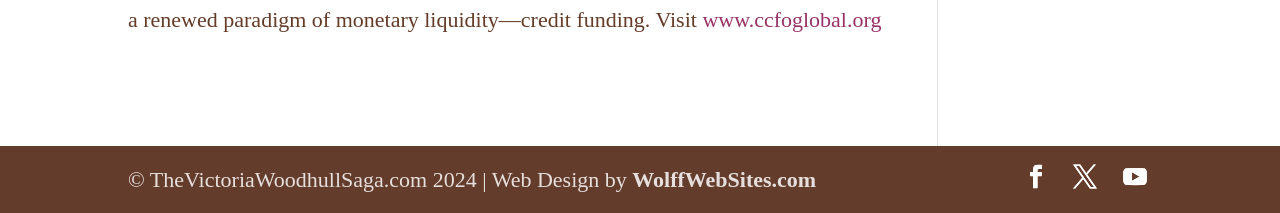Consider the image and give a detailed and elaborate answer to the question: 
What is the URL of the website's main link?

I found the main link at the top of the webpage, which has the URL 'www.ccfoglobal.org'.